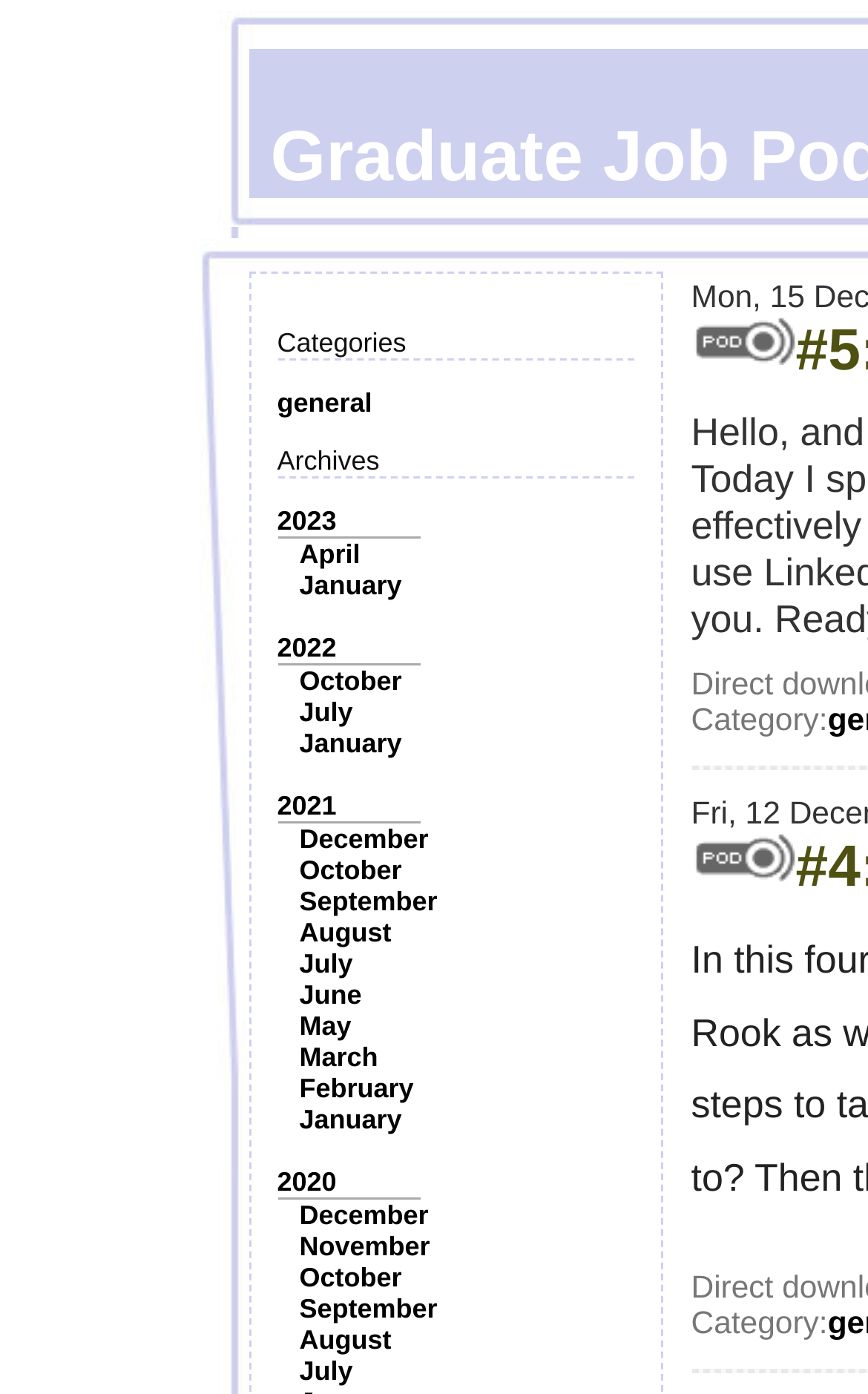Please indicate the bounding box coordinates of the element's region to be clicked to achieve the instruction: "Check out the 'July' posts". Provide the coordinates as four float numbers between 0 and 1, i.e., [left, top, right, bottom].

[0.345, 0.5, 0.406, 0.522]